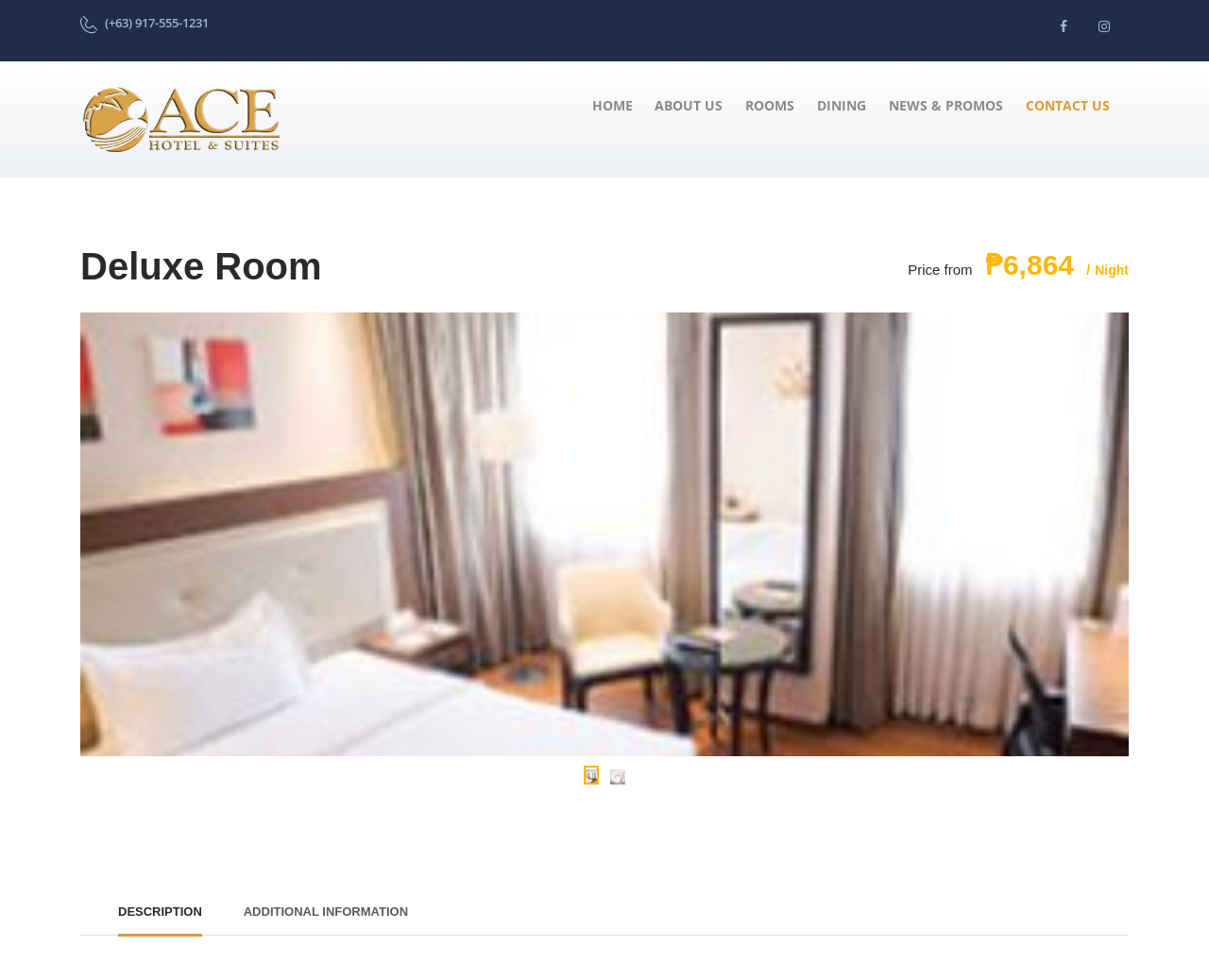Find the bounding box coordinates for the area you need to click to carry out the instruction: "Visit the hotel website". The coordinates should be four float numbers between 0 and 1, indicated as [left, top, right, bottom].

[0.066, 0.085, 0.234, 0.159]